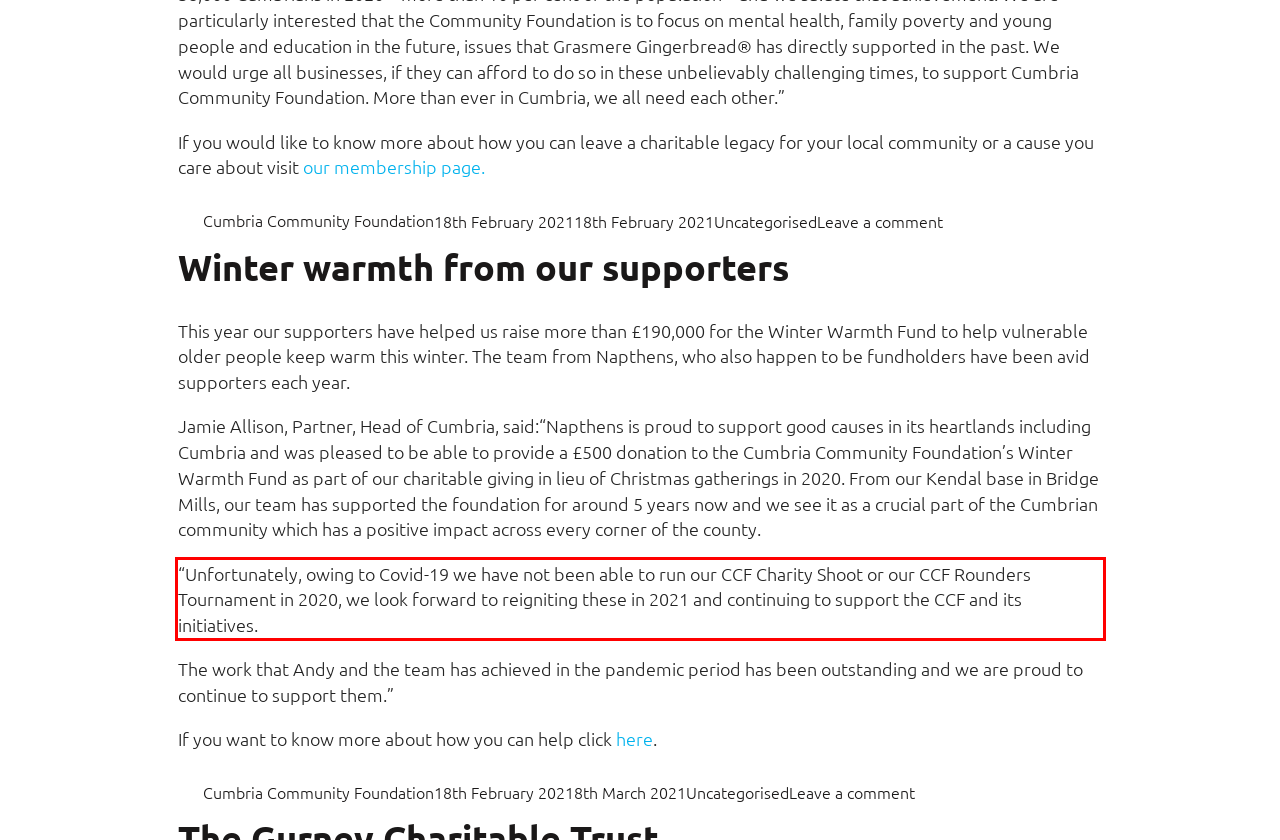Please analyze the provided webpage screenshot and perform OCR to extract the text content from the red rectangle bounding box.

“Unfortunately, owing to Covid-19 we have not been able to run our CCF Charity Shoot or our CCF Rounders Tournament in 2020, we look forward to reigniting these in 2021 and continuing to support the CCF and its initiatives.